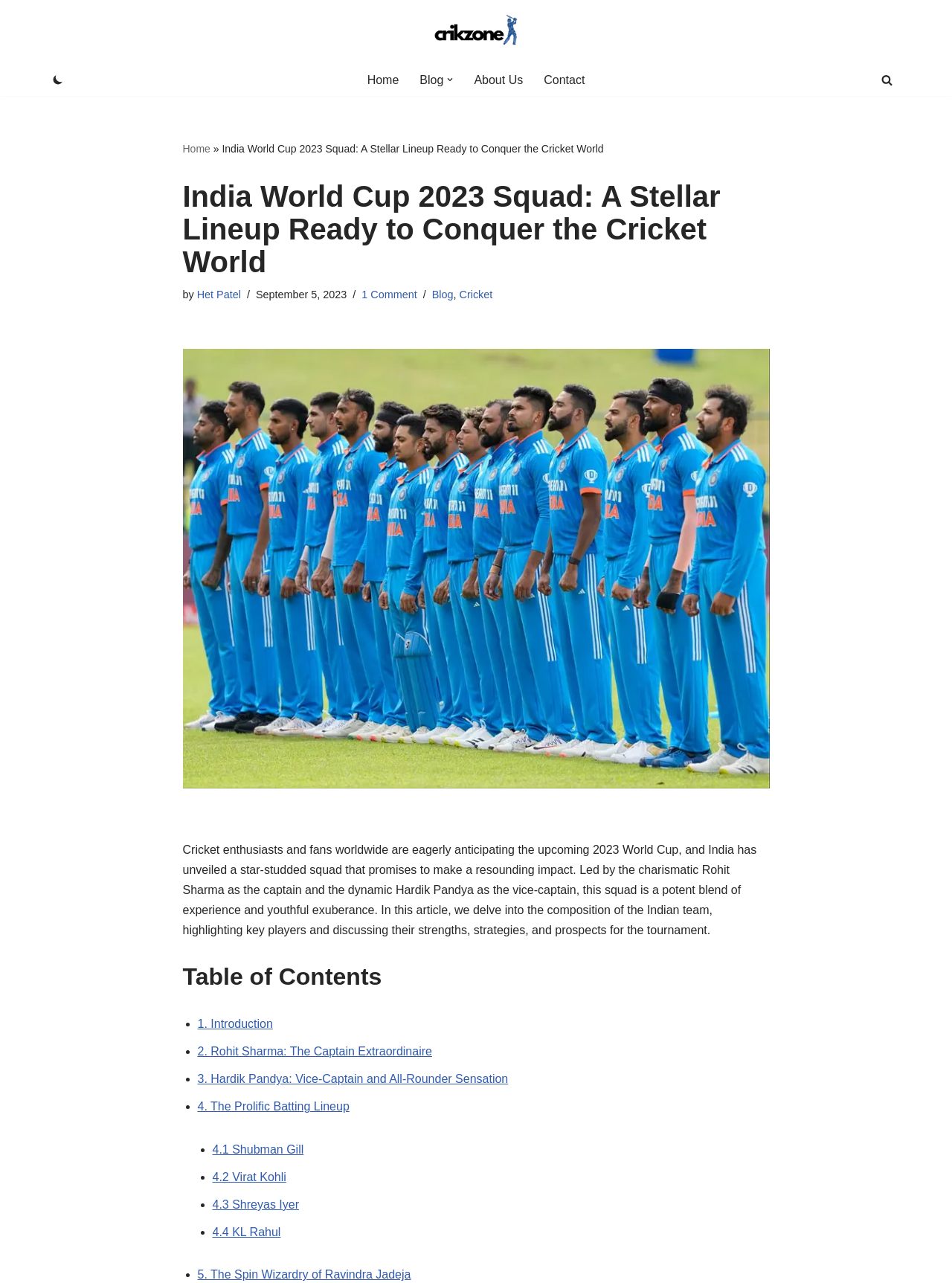What is the name of the vice-captain of the Indian cricket team?
Provide a detailed and well-explained answer to the question.

The answer can be found in the article content, where it is mentioned that 'Led by the charismatic Rohit Sharma as the captain and the dynamic Hardik Pandya as the vice-captain, this squad is a potent blend of experience and youthful exuberance.'